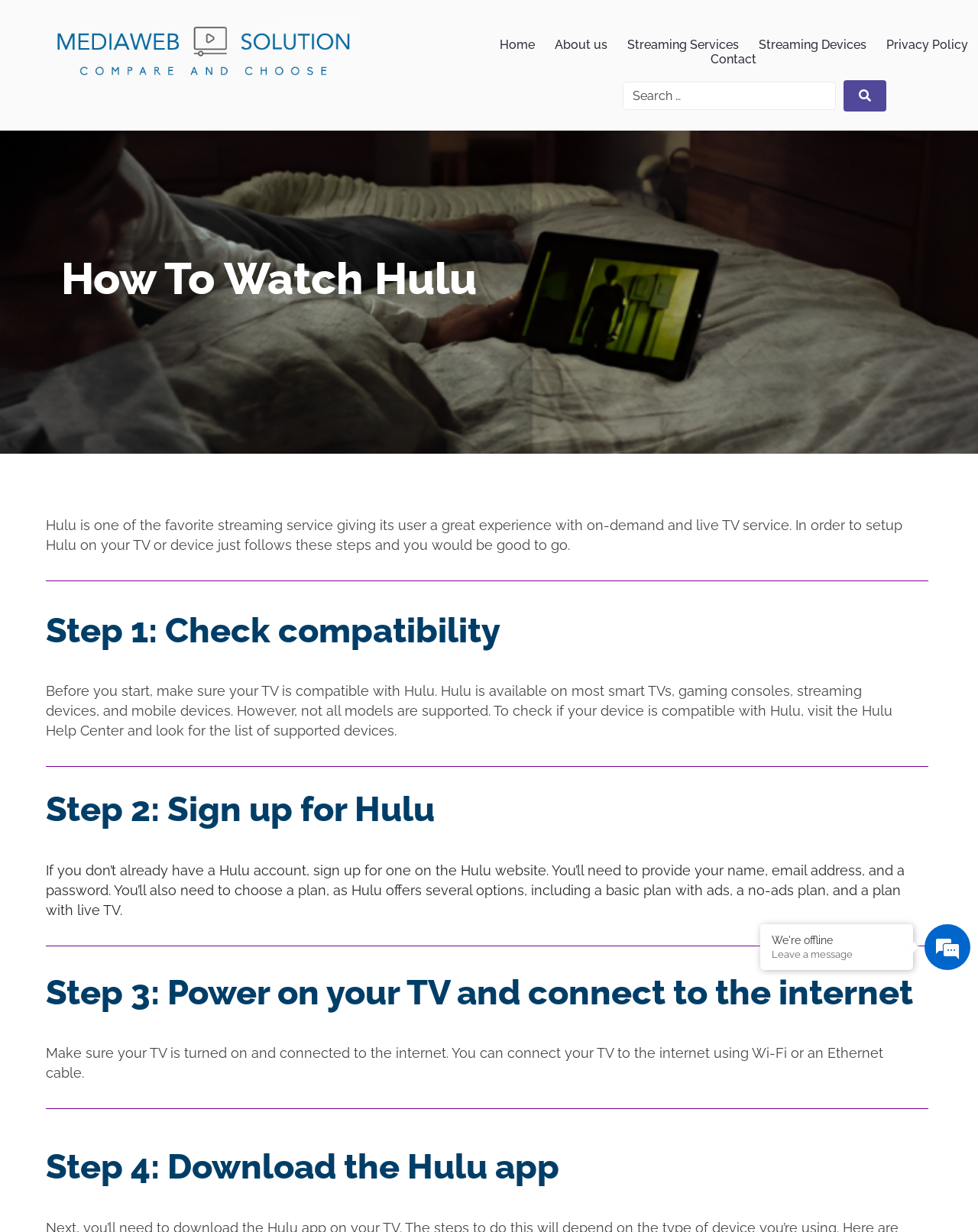Explain the webpage in detail.

The webpage is about setting up Hulu on a TV or device. At the top left, there is a link to "MEDIAWEB Solution" accompanied by an image, which is likely a logo. Below this, there is a navigation menu with links to "Home", "About us", "Streaming Services", "Streaming Devices", "Privacy Policy", and "Contact". 

To the right of the navigation menu, there is a search bar with a submit button. 

The main content of the webpage is divided into four steps to set up Hulu. The first step, "Check compatibility", is located at the top center of the page, followed by a paragraph of text explaining how to check if a device is compatible with Hulu. 

Below this, there are three more steps: "Sign up for Hulu", "Power on your TV and connect to the internet", and "Download the Hulu app". Each step has a heading and a paragraph of text explaining the process. 

At the bottom right of the page, there is a section with a message "We're offline" and a paragraph that says "Leave a message".